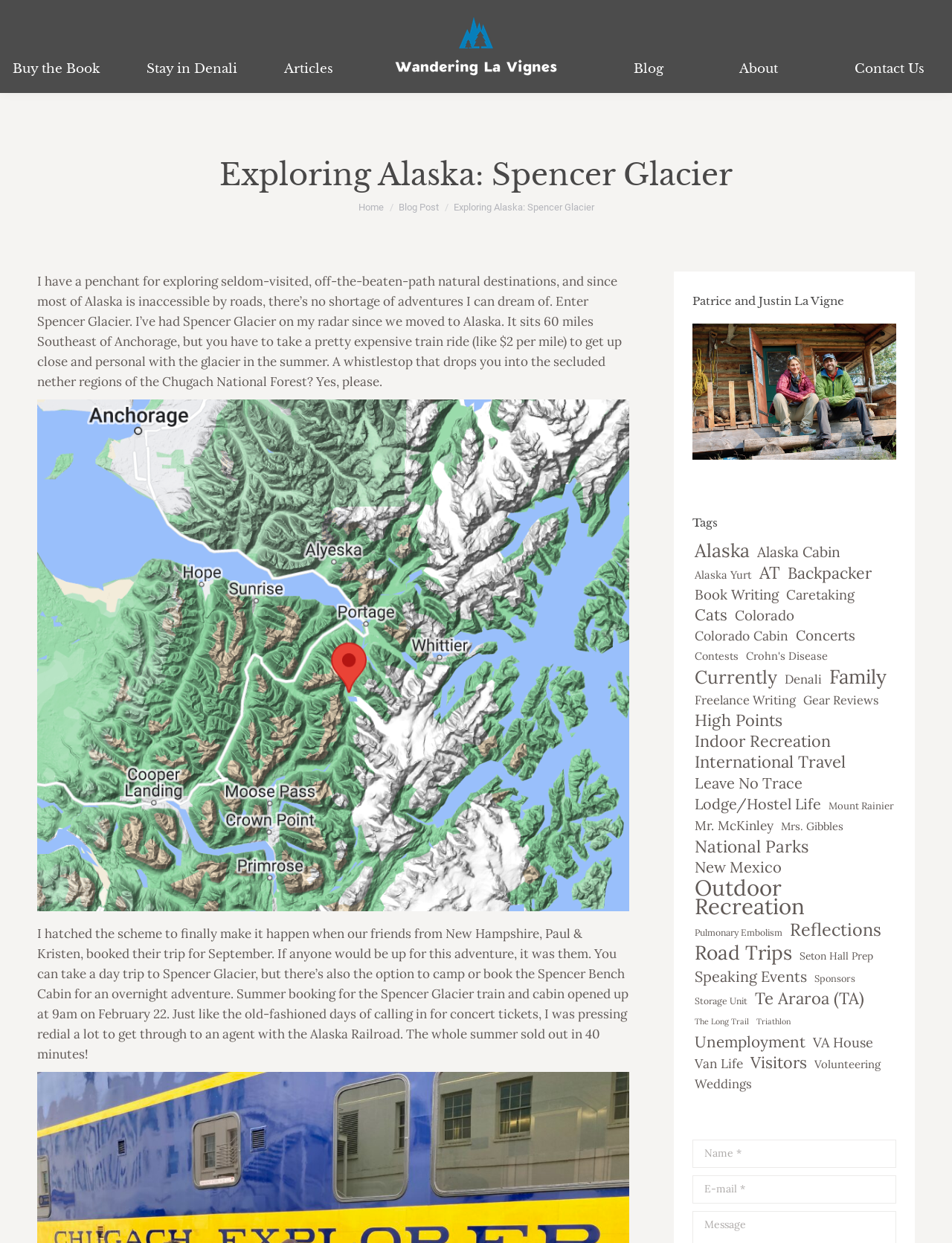Can you provide the bounding box coordinates for the element that should be clicked to implement the instruction: "Click on the 'Contact Us' link"?

[0.868, 0.011, 1.0, 0.064]